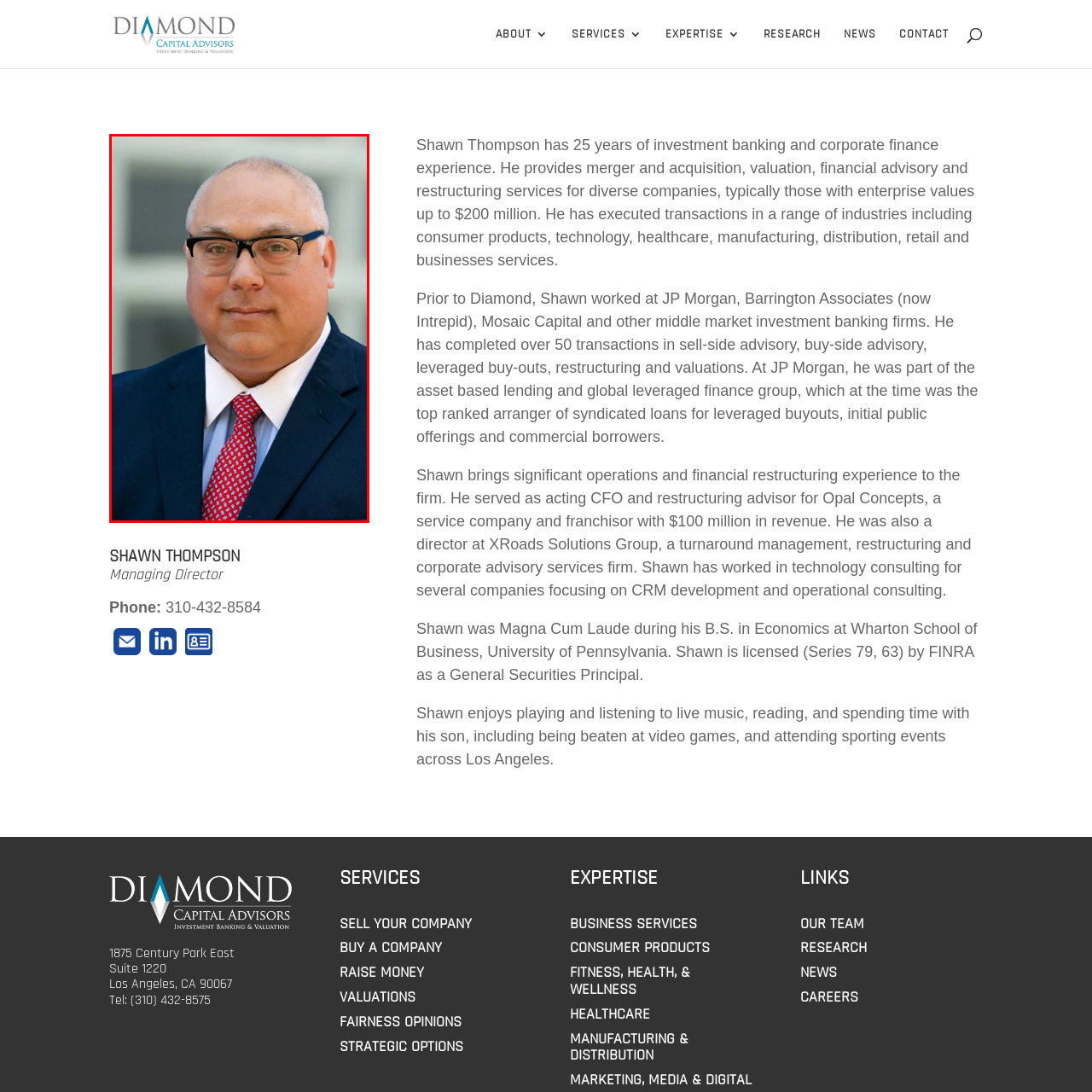What is the maximum enterprise value of industries served by Shawn Thompson?
Review the image inside the red bounding box and give a detailed answer.

According to the caption, Shawn Thompson specializes in merger and acquisition services, alongside financial advisory and restructuring, serving a range of industries with enterprise values up to $200 million, which indicates that the maximum enterprise value of industries served by him is $200 million.